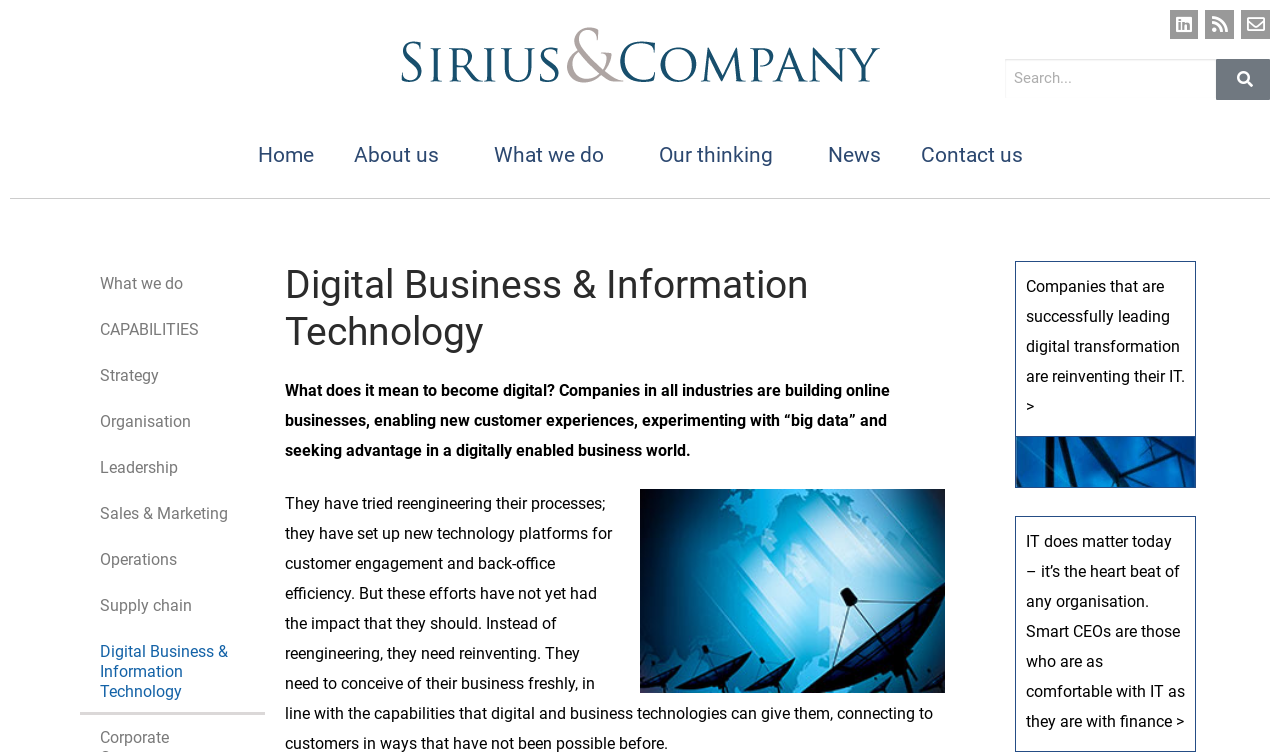Determine the bounding box for the UI element described here: "Back to Programs".

None